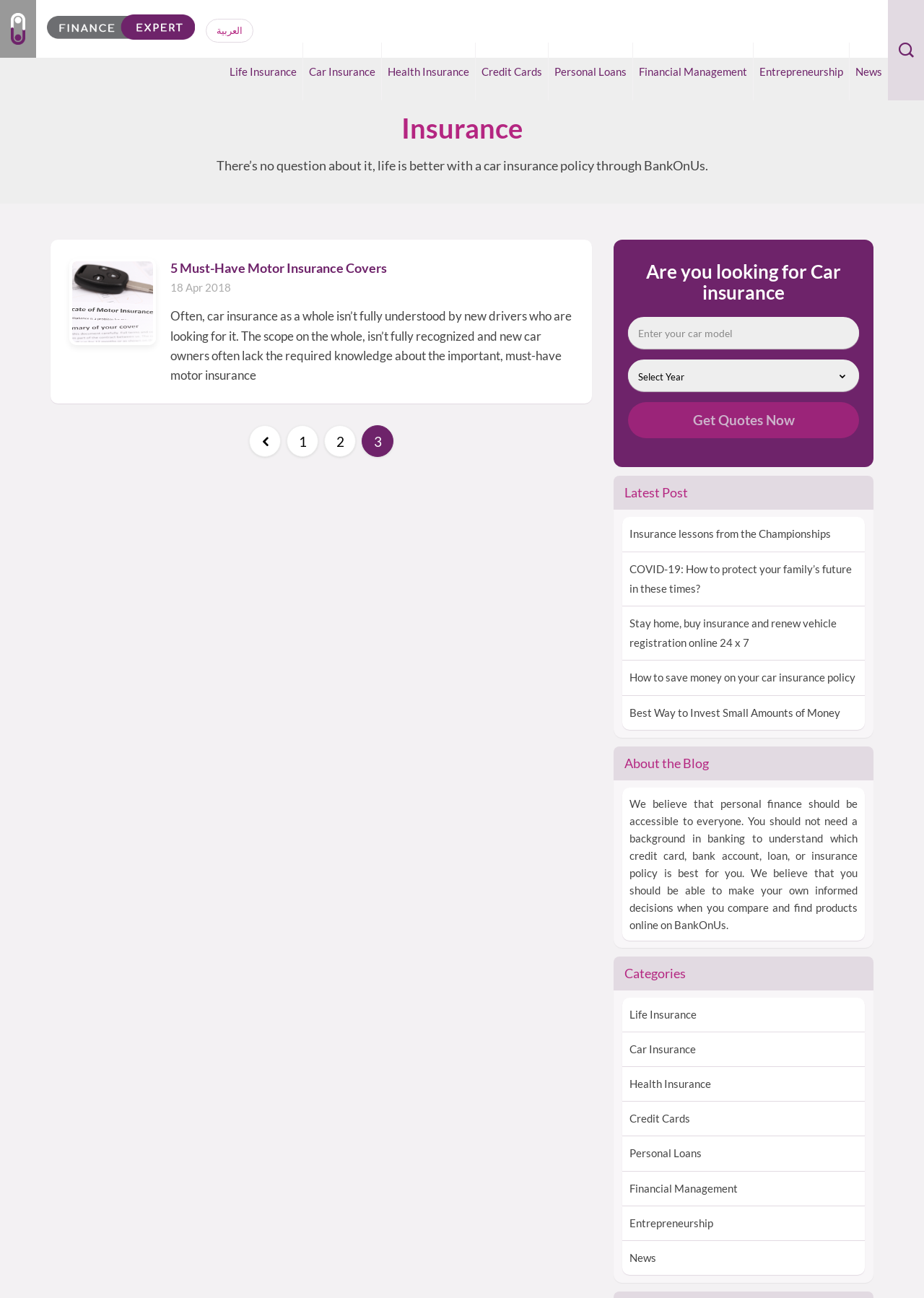Determine the bounding box coordinates for the element that should be clicked to follow this instruction: "Read the latest post 'Insurance lessons from the Championships'". The coordinates should be given as four float numbers between 0 and 1, in the format [left, top, right, bottom].

[0.673, 0.398, 0.936, 0.425]